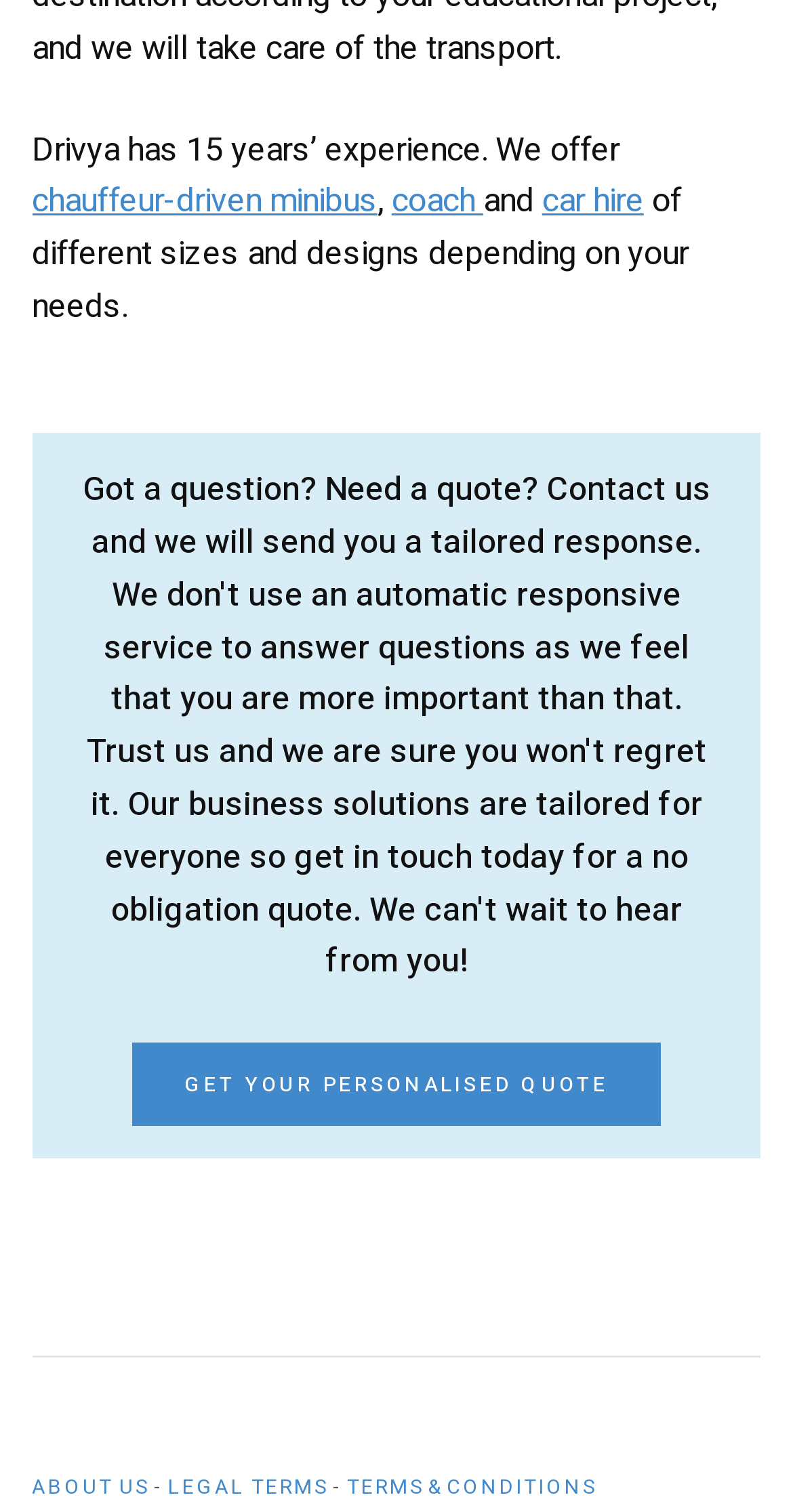Please look at the image and answer the question with a detailed explanation: What type of vehicles does Drivya offer?

Based on the text 'Drivya has 15 years’ experience. We offer chauffeur-driven minibus and coach and car hire of different sizes and designs depending on your needs.', it can be inferred that Drivya offers minibus, coach, and car for hire.